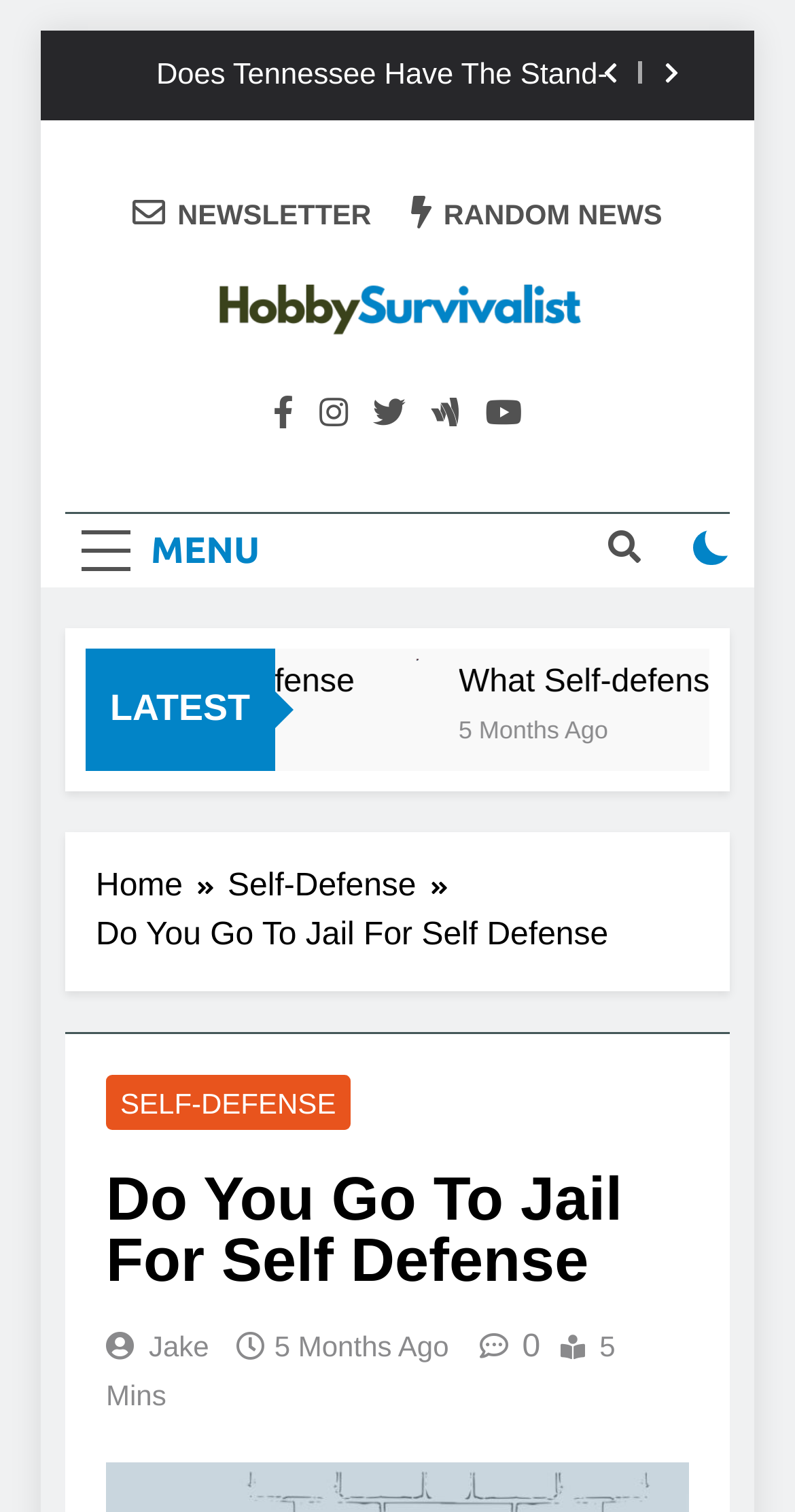Locate the bounding box coordinates of the region to be clicked to comply with the following instruction: "Click the 'NEWSLETTER' link". The coordinates must be four float numbers between 0 and 1, in the form [left, top, right, bottom].

[0.167, 0.131, 0.467, 0.154]